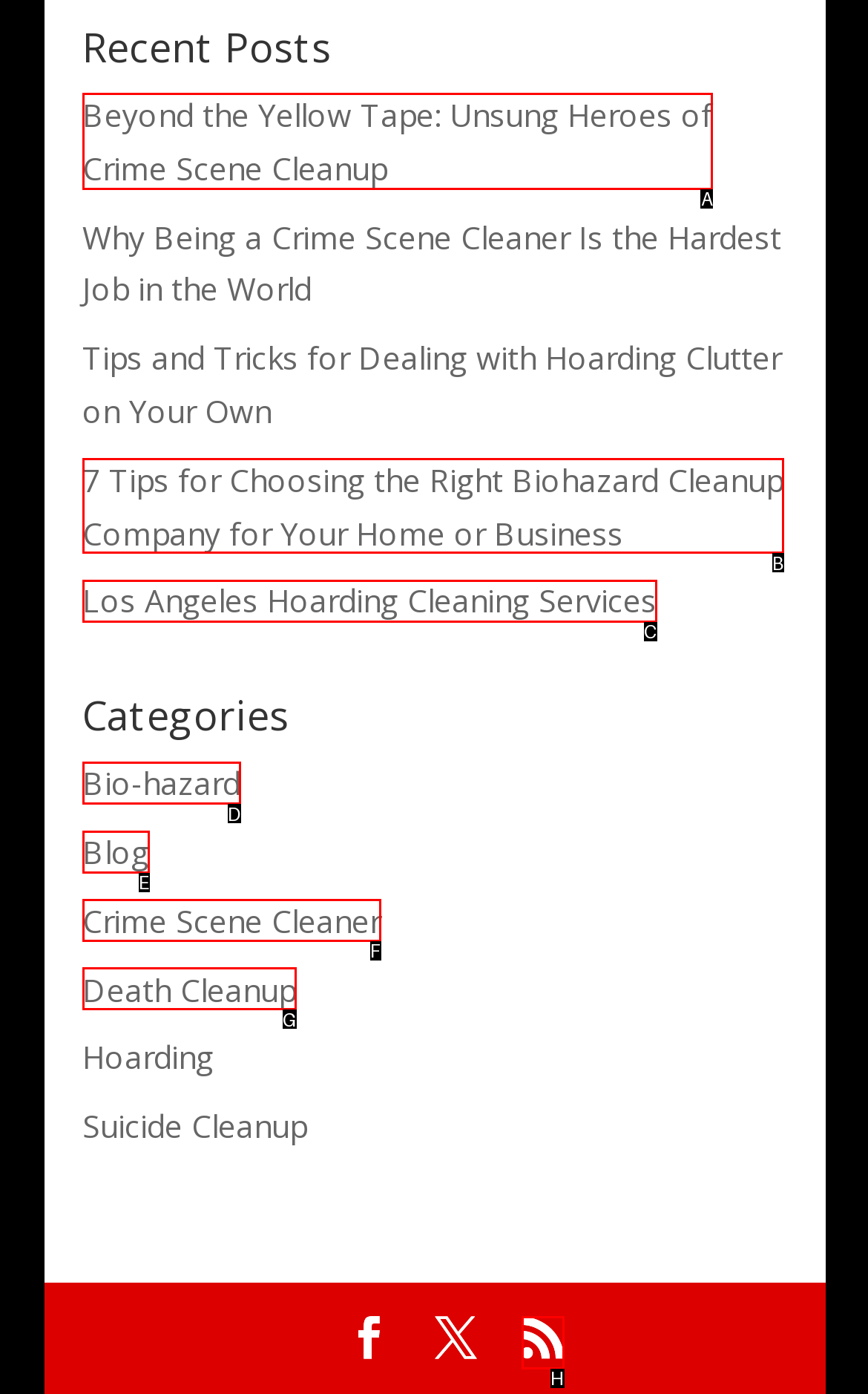Identify which HTML element to click to fulfill the following task: Learn about crime scene cleanup. Provide your response using the letter of the correct choice.

A